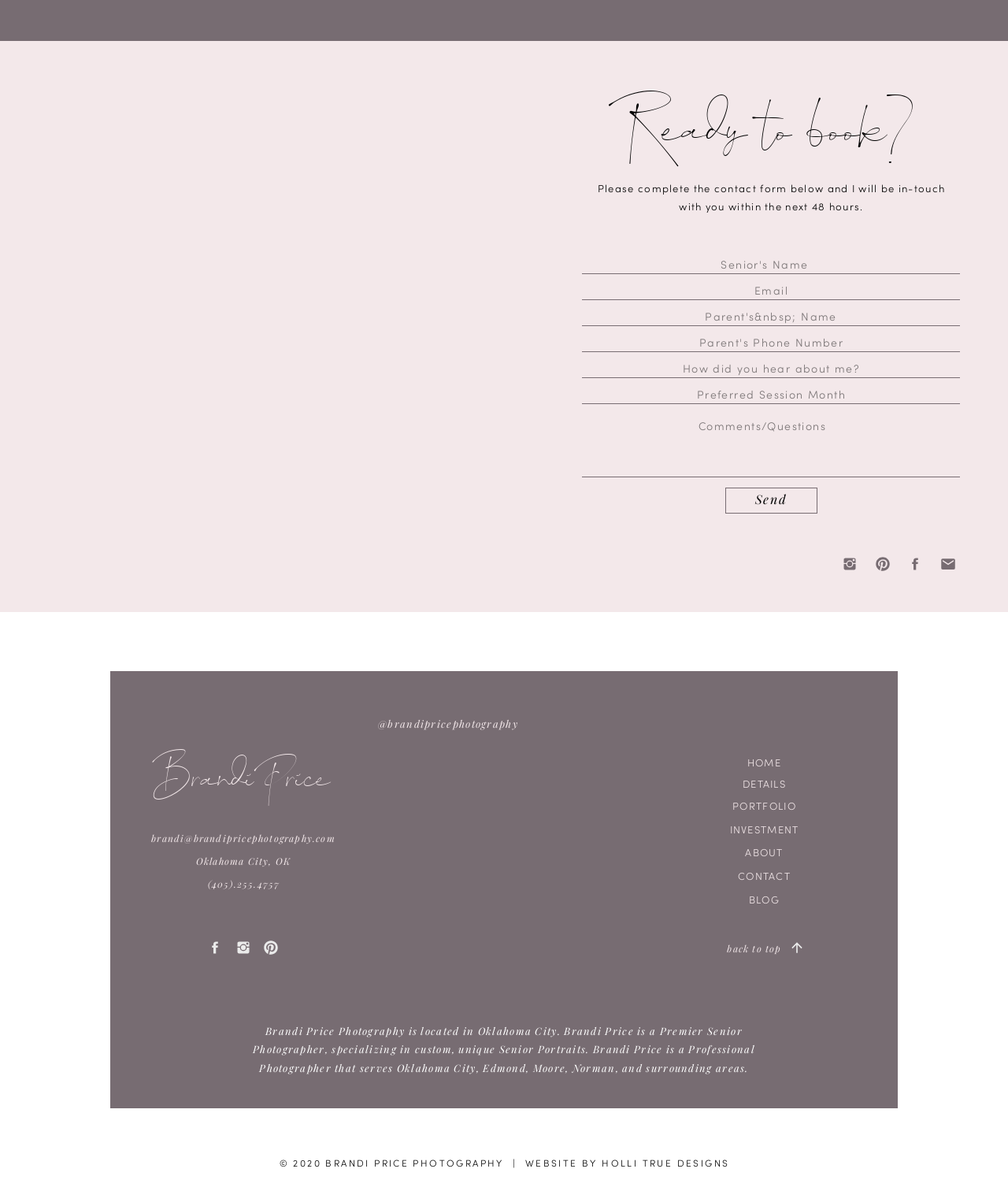Please find the bounding box coordinates of the element that you should click to achieve the following instruction: "Fill in the comments or questions". The coordinates should be presented as four float numbers between 0 and 1: [left, top, right, bottom].

[0.577, 0.349, 0.936, 0.395]